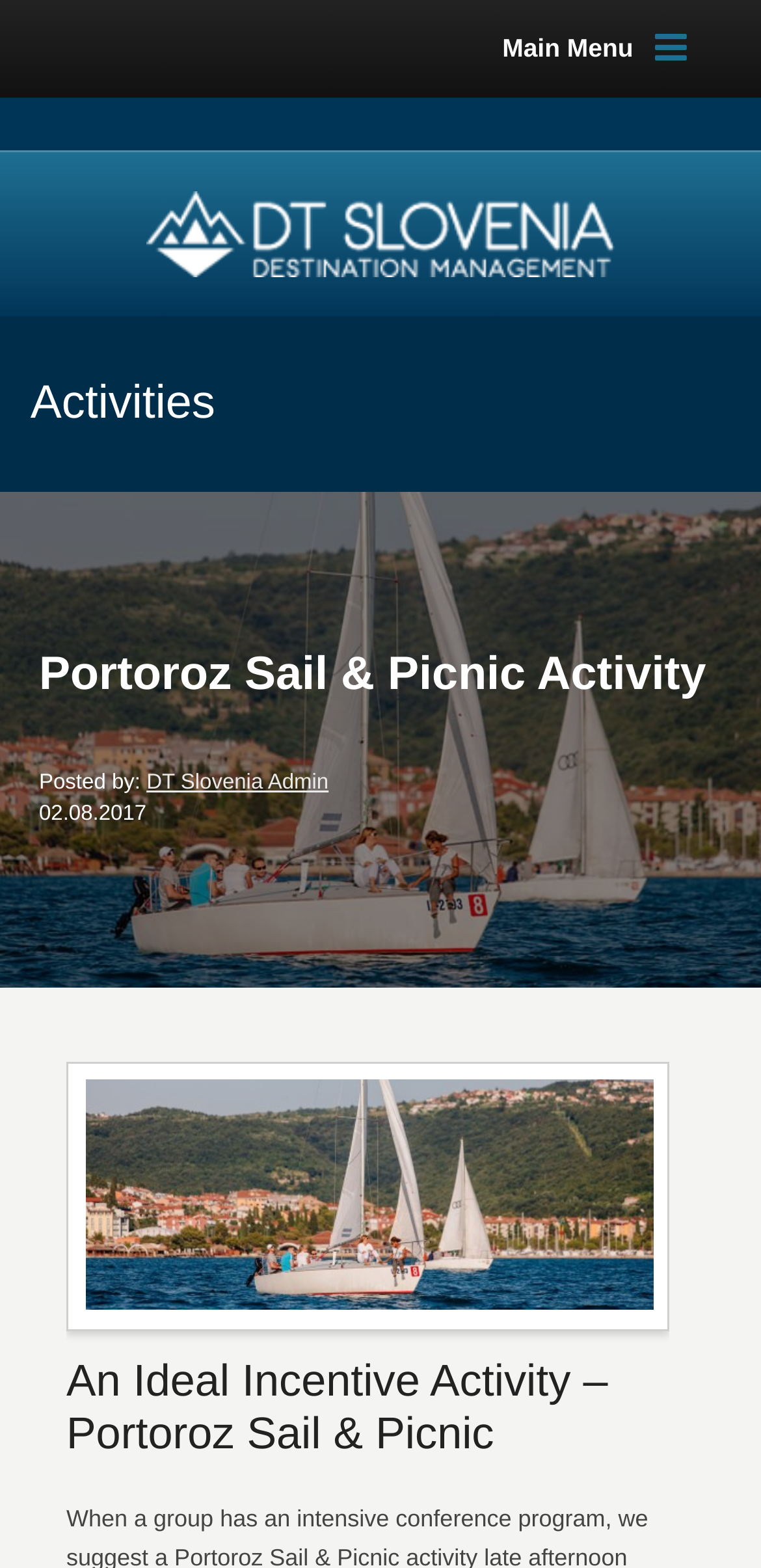Please answer the following query using a single word or phrase: 
When was the activity posted?

02.08.2017